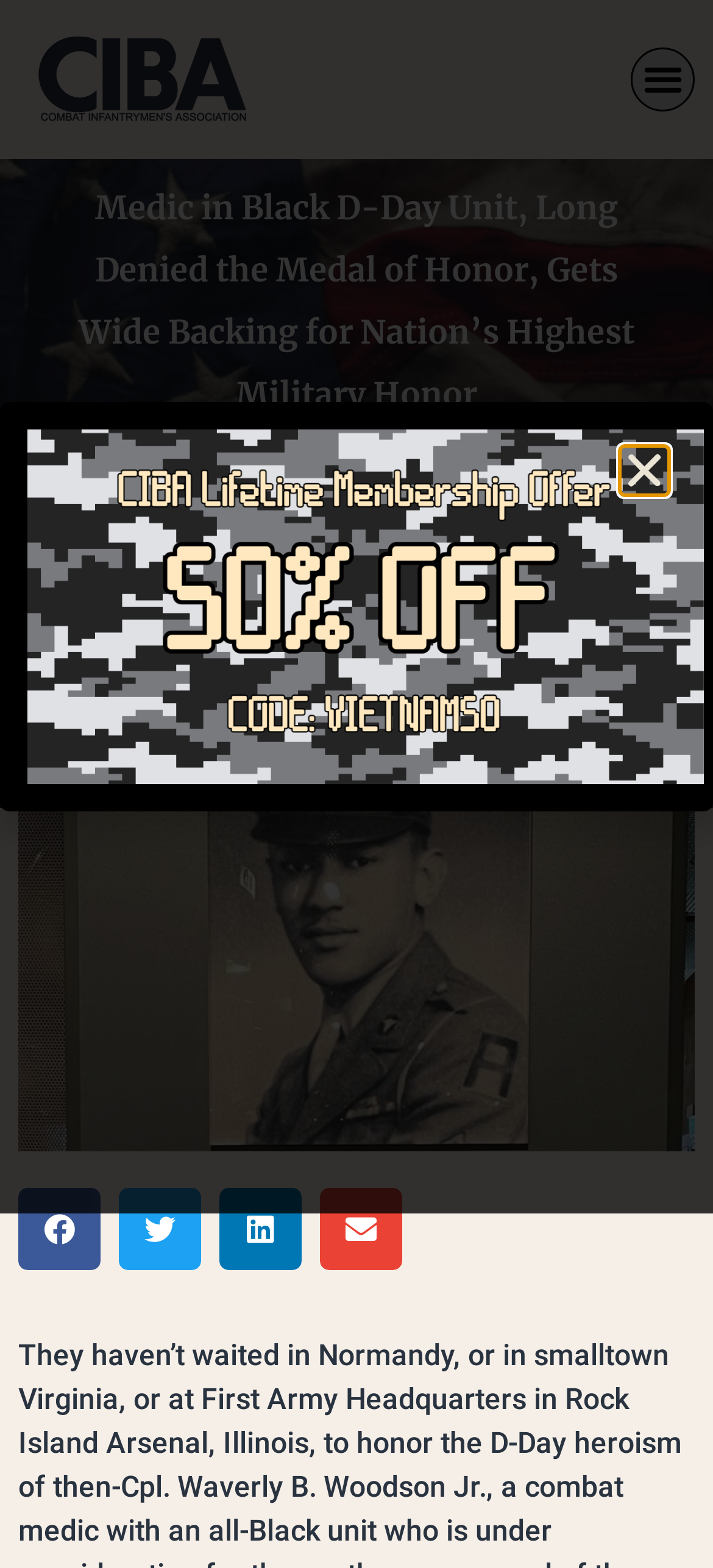Identify the bounding box for the UI element that is described as follows: "aria-label="Close"".

[0.872, 0.285, 0.936, 0.315]